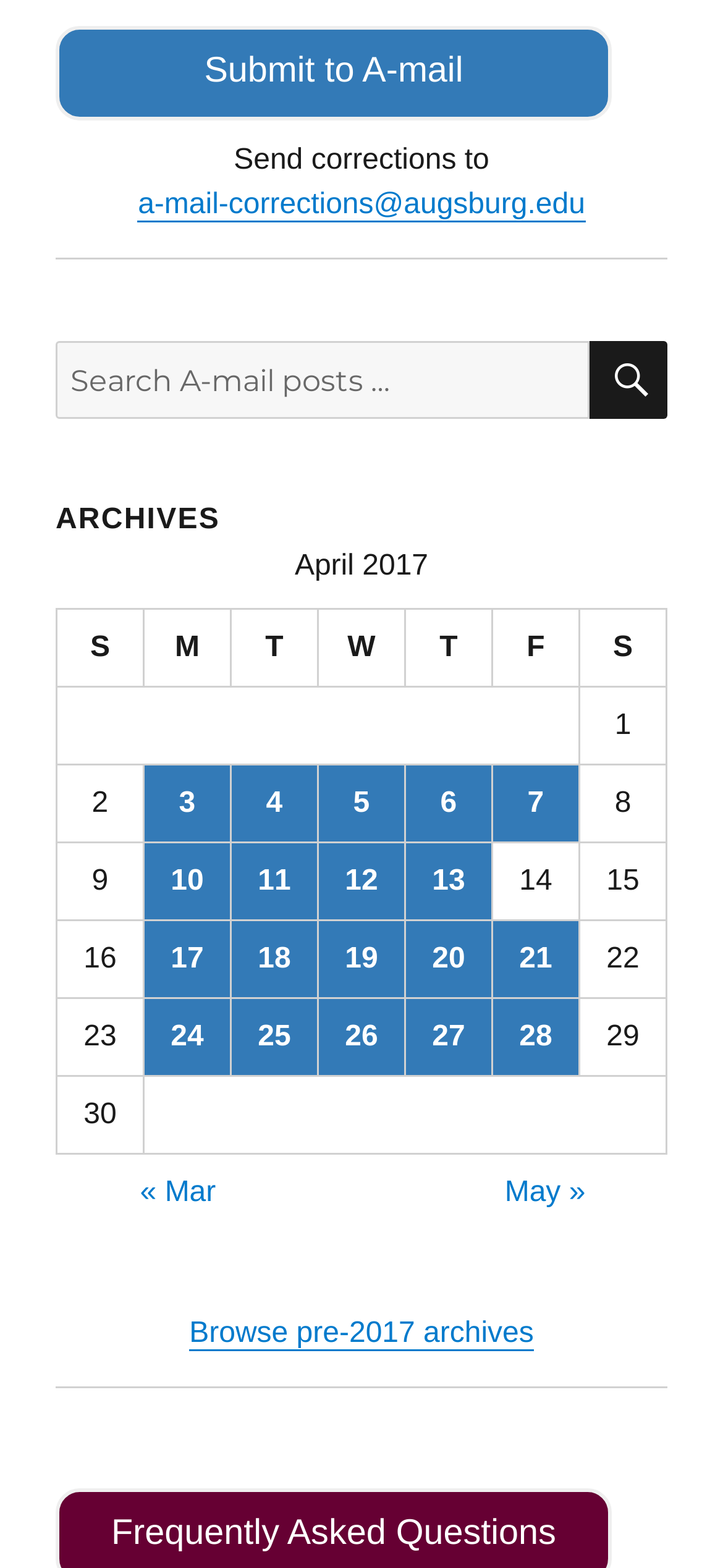What is the function of the search box?
Based on the screenshot, provide a one-word or short-phrase response.

Search for posts